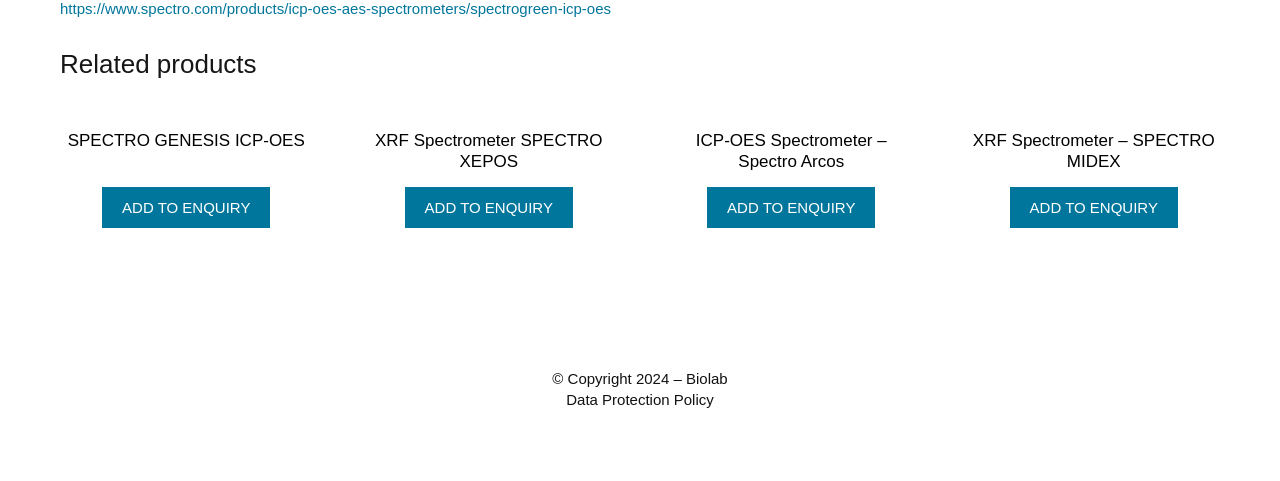Can you find the bounding box coordinates for the element to click on to achieve the instruction: "Add SPECTRO GENESIS ICP-OES to cart"?

[0.08, 0.389, 0.211, 0.474]